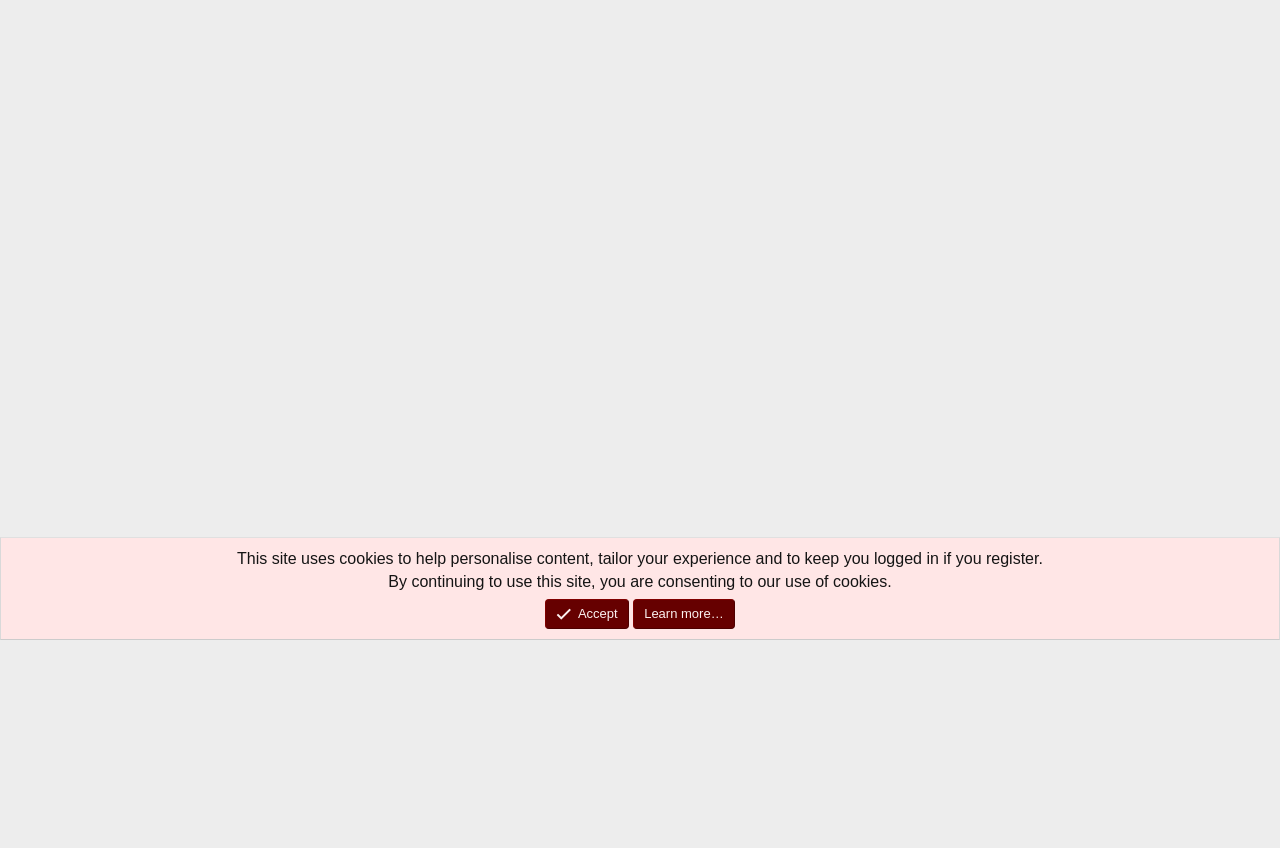Determine the bounding box for the UI element that matches this description: "Accept".

[0.426, 0.706, 0.491, 0.742]